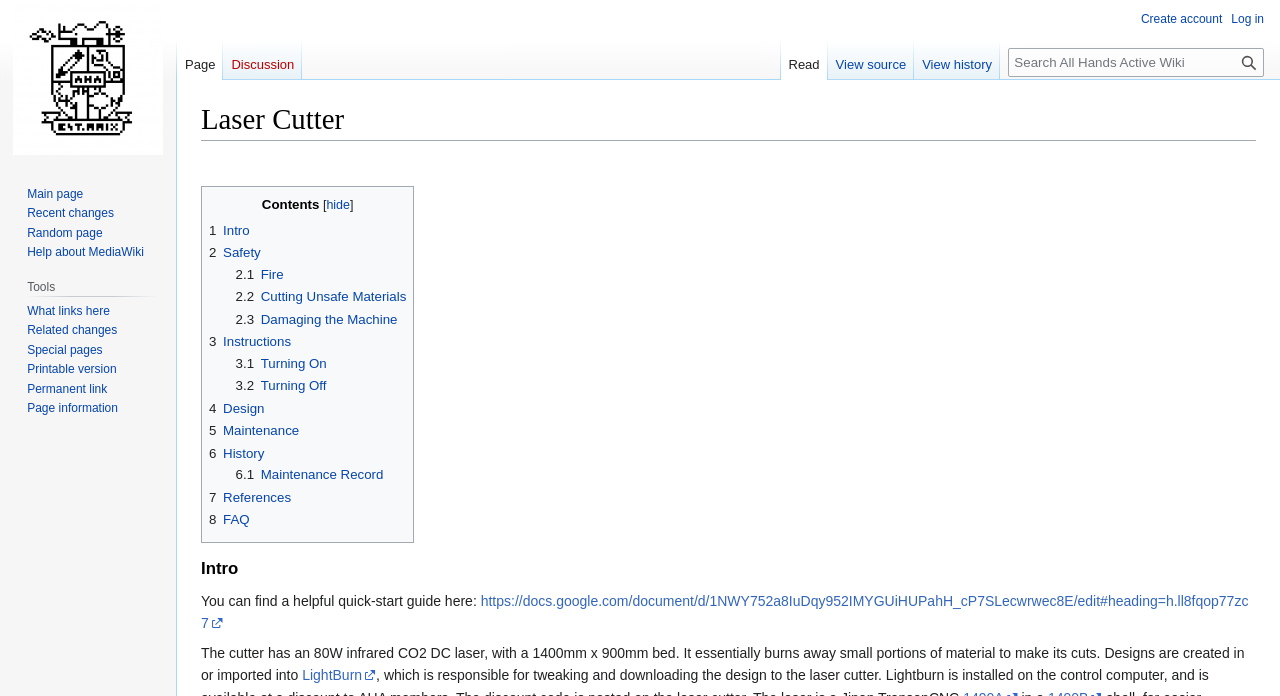Use a single word or phrase to respond to the question:
What is the quick-start guide for the laser cutter?

https://docs.google.com/document/d/1NWY752a8IuDqy952IMYGUiHUPahH_cP7SLecwrwec8E/edit#heading=h.ll8fqop77zc7